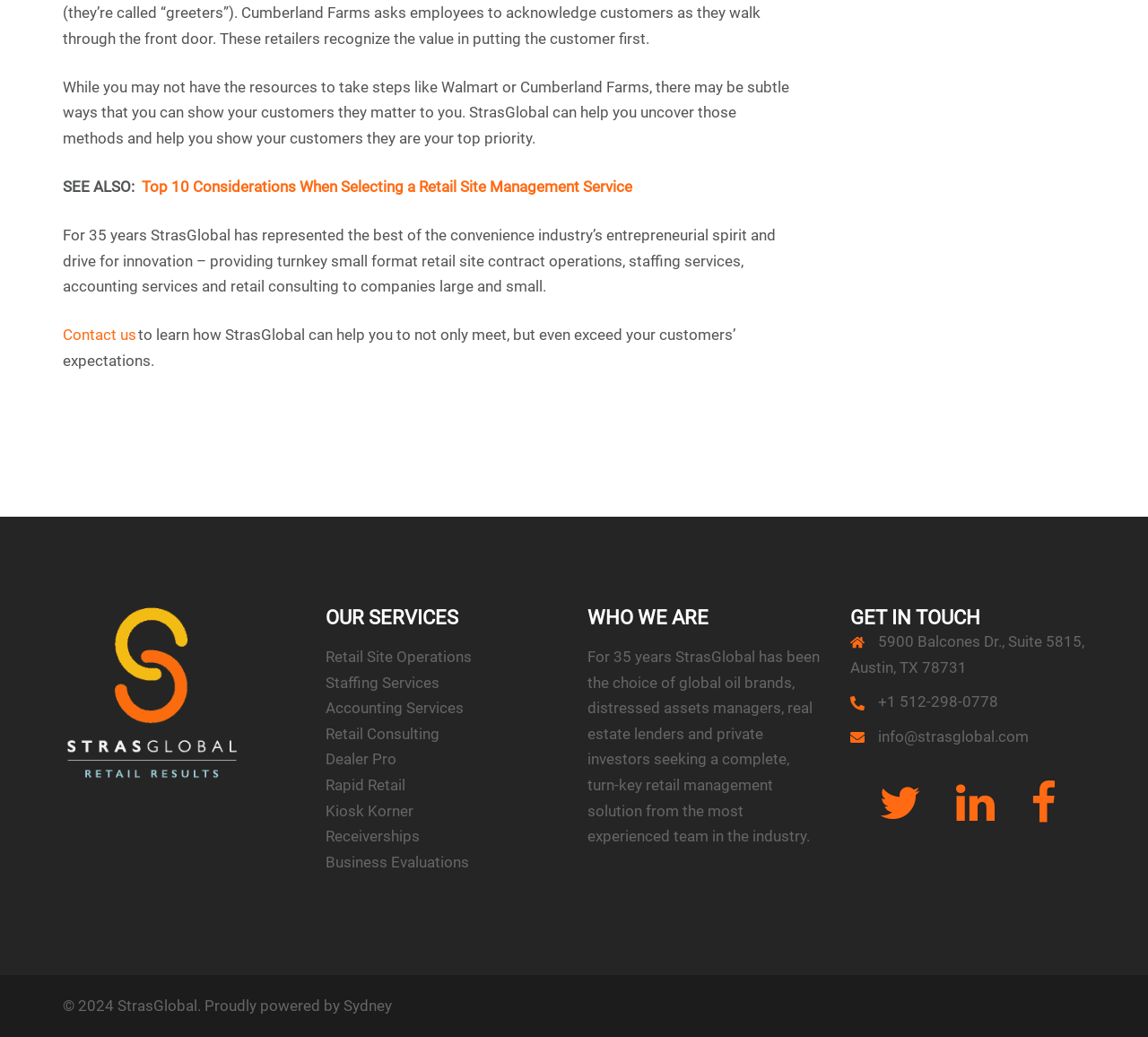What is the phone number of StrasGlobal?
By examining the image, provide a one-word or phrase answer.

+1 512-298-0778